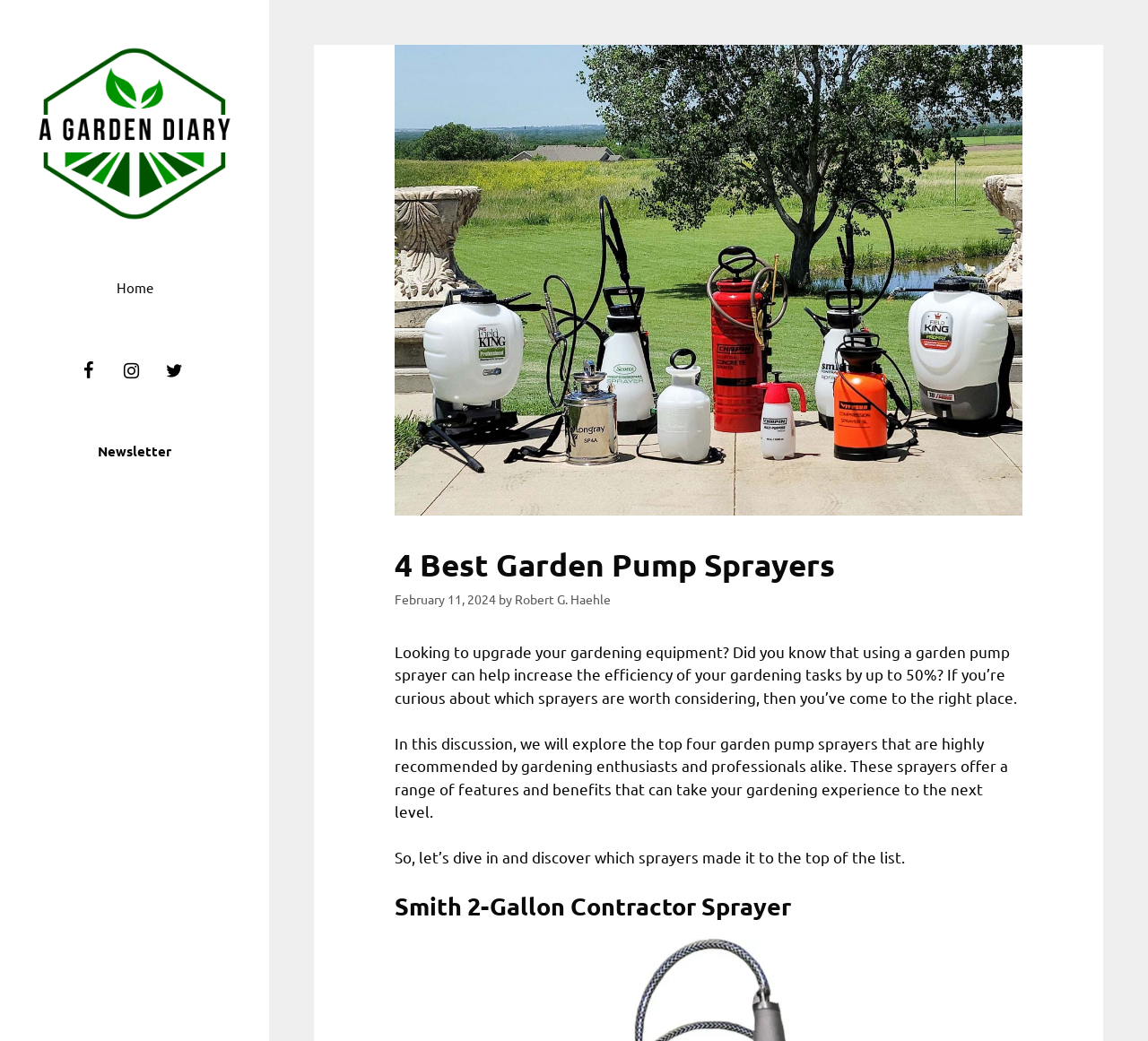Based on the image, provide a detailed response to the question:
What is the topic of the article?

I determined the topic of the article by reading the introductory text, which mentions 'garden pump sprayers' and their benefits in gardening. The heading '4 Best Garden Pump Sprayers' also confirms this topic.